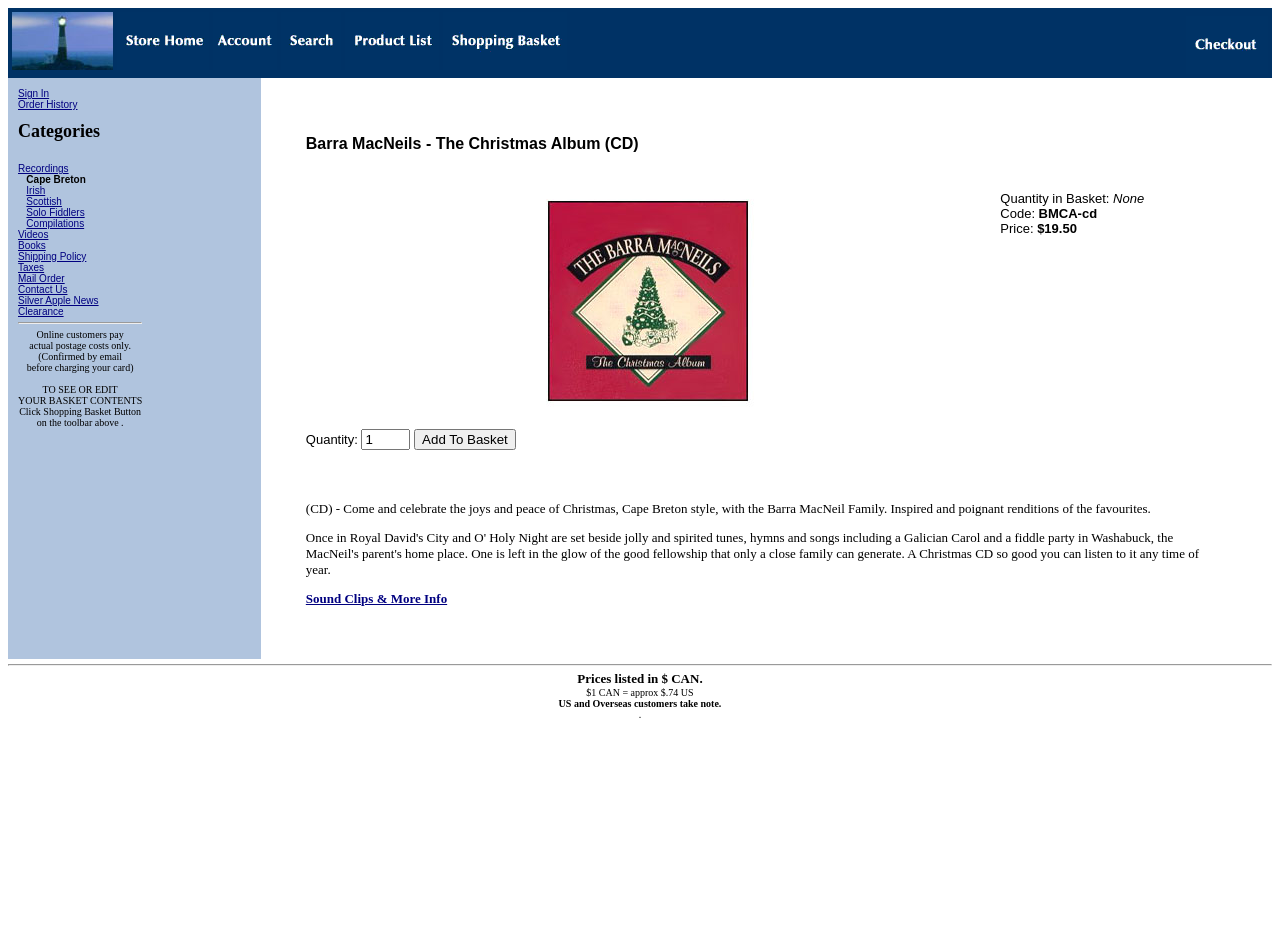Please identify the coordinates of the bounding box for the clickable region that will accomplish this instruction: "Add to basket".

[0.323, 0.454, 0.403, 0.476]